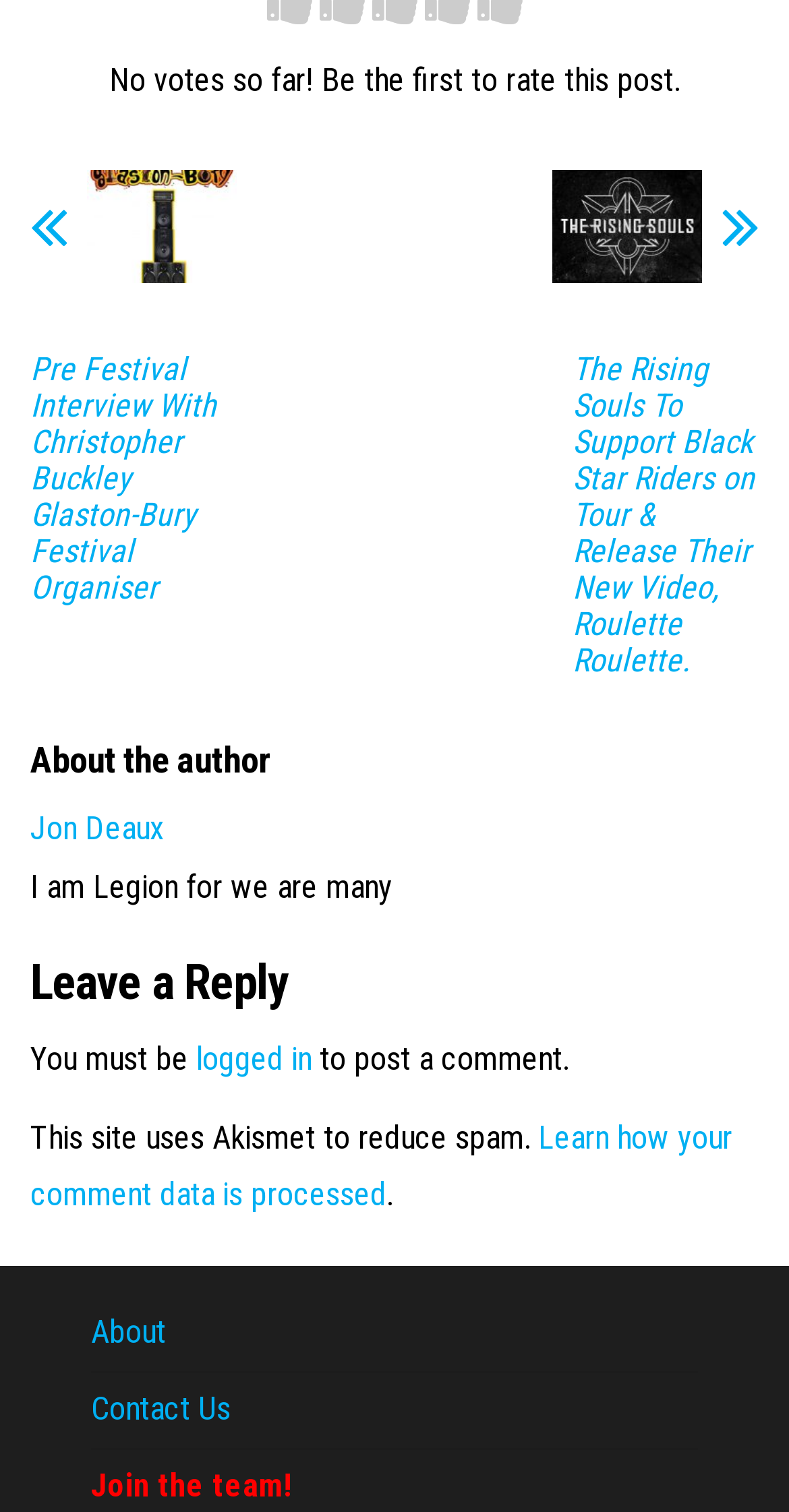Extract the bounding box for the UI element that matches this description: "logged in".

[0.249, 0.687, 0.395, 0.713]